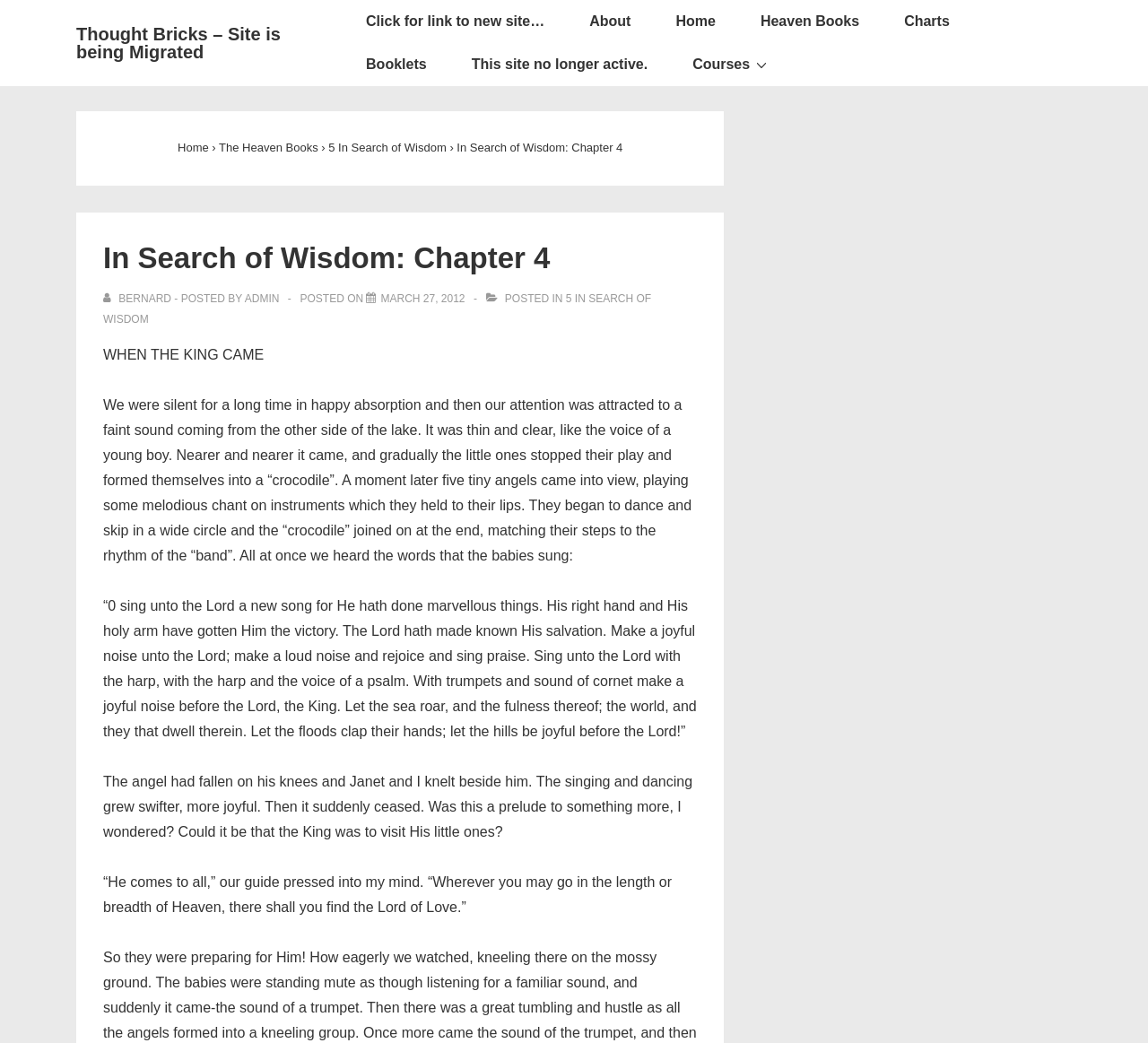Highlight the bounding box coordinates of the element you need to click to perform the following instruction: "View all posts by Bernard."

[0.09, 0.28, 0.246, 0.292]